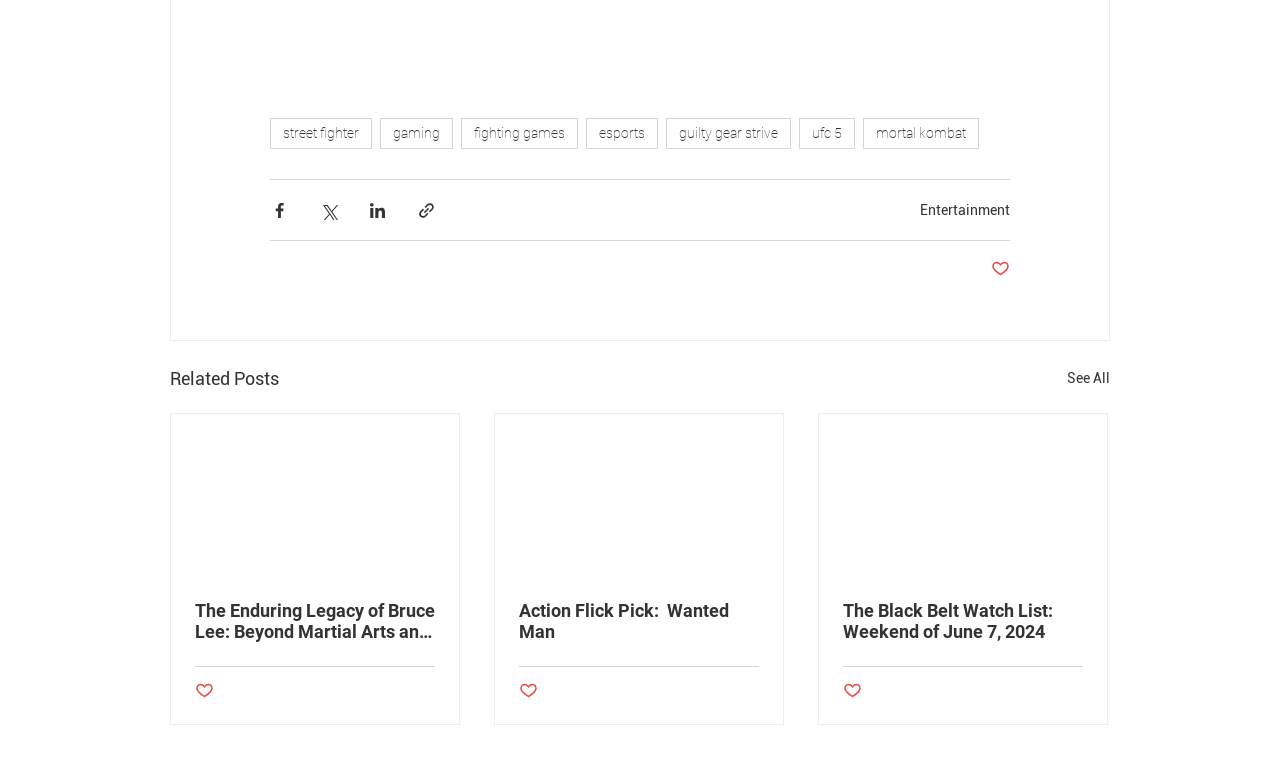How many related posts are displayed? Based on the image, give a response in one word or a short phrase.

3